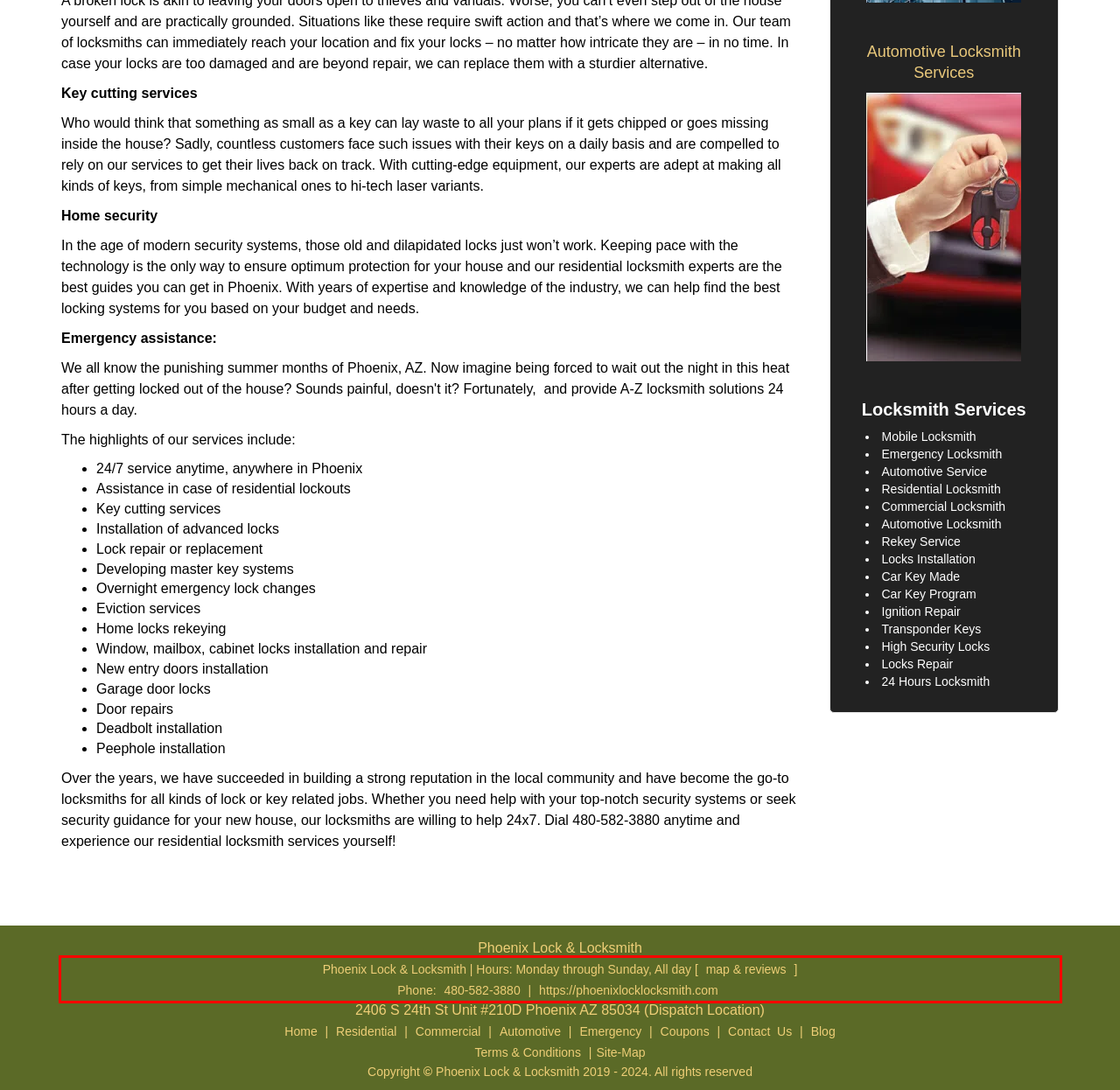You have a screenshot of a webpage with a UI element highlighted by a red bounding box. Use OCR to obtain the text within this highlighted area.

Phoenix Lock & Locksmith | Hours: Monday through Sunday, All day [ map & reviews ] Phone: 480-582-3880 | https://phoenixlocklocksmith.com